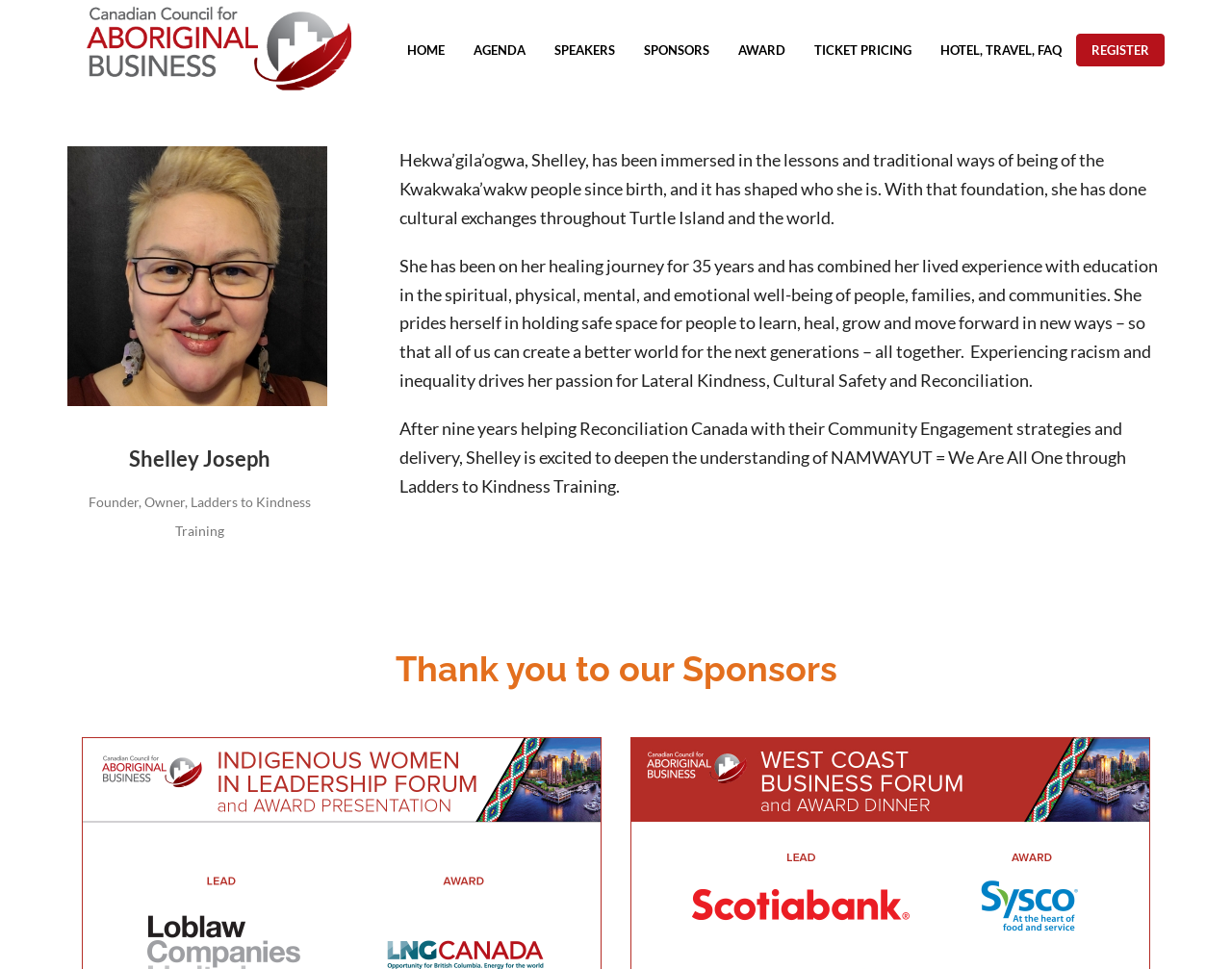What is the theme of Shelley's work?
Answer the question based on the image using a single word or a brief phrase.

Lateral Kindness, Cultural Safety and Reconciliation